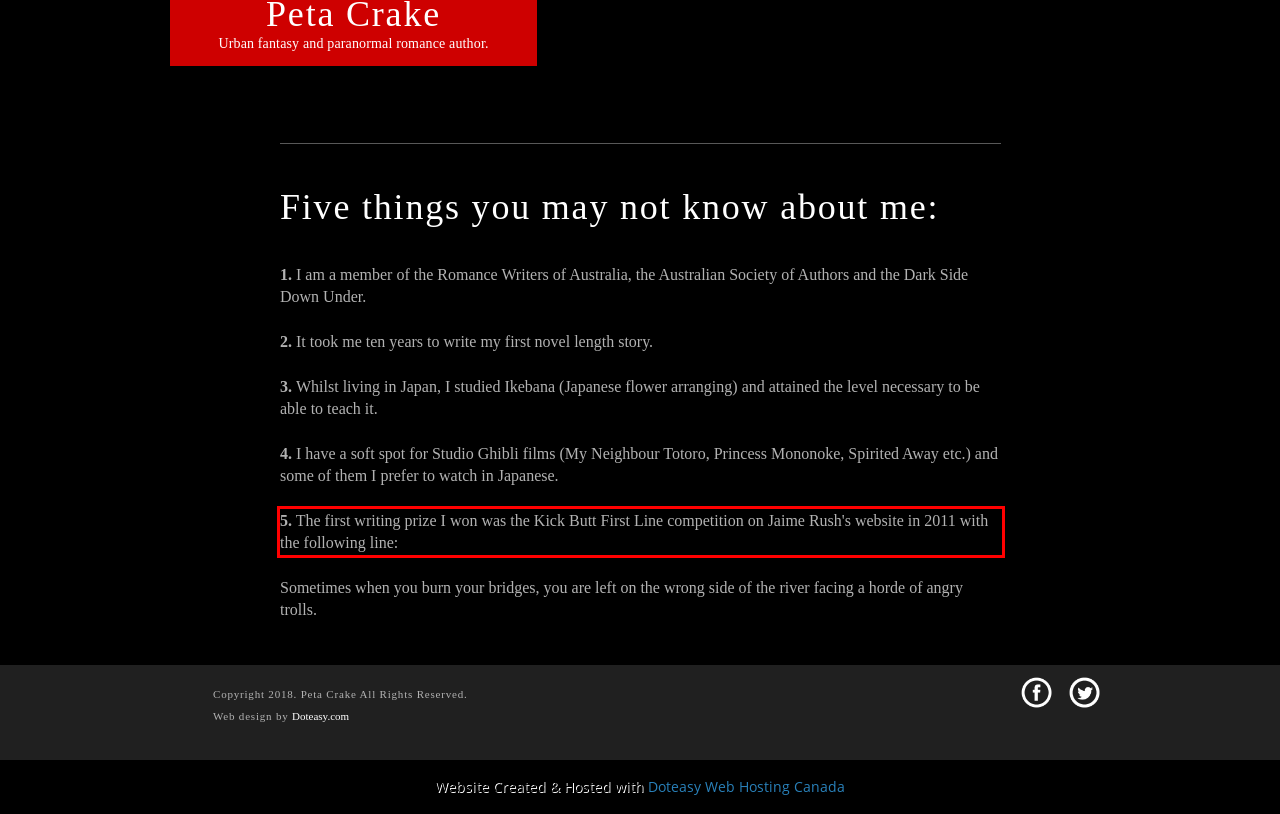Analyze the screenshot of a webpage where a red rectangle is bounding a UI element. Extract and generate the text content within this red bounding box.

5. The first writing prize I won was the Kick Butt First Line competition on Jaime Rush's website in 2011 with the following line: